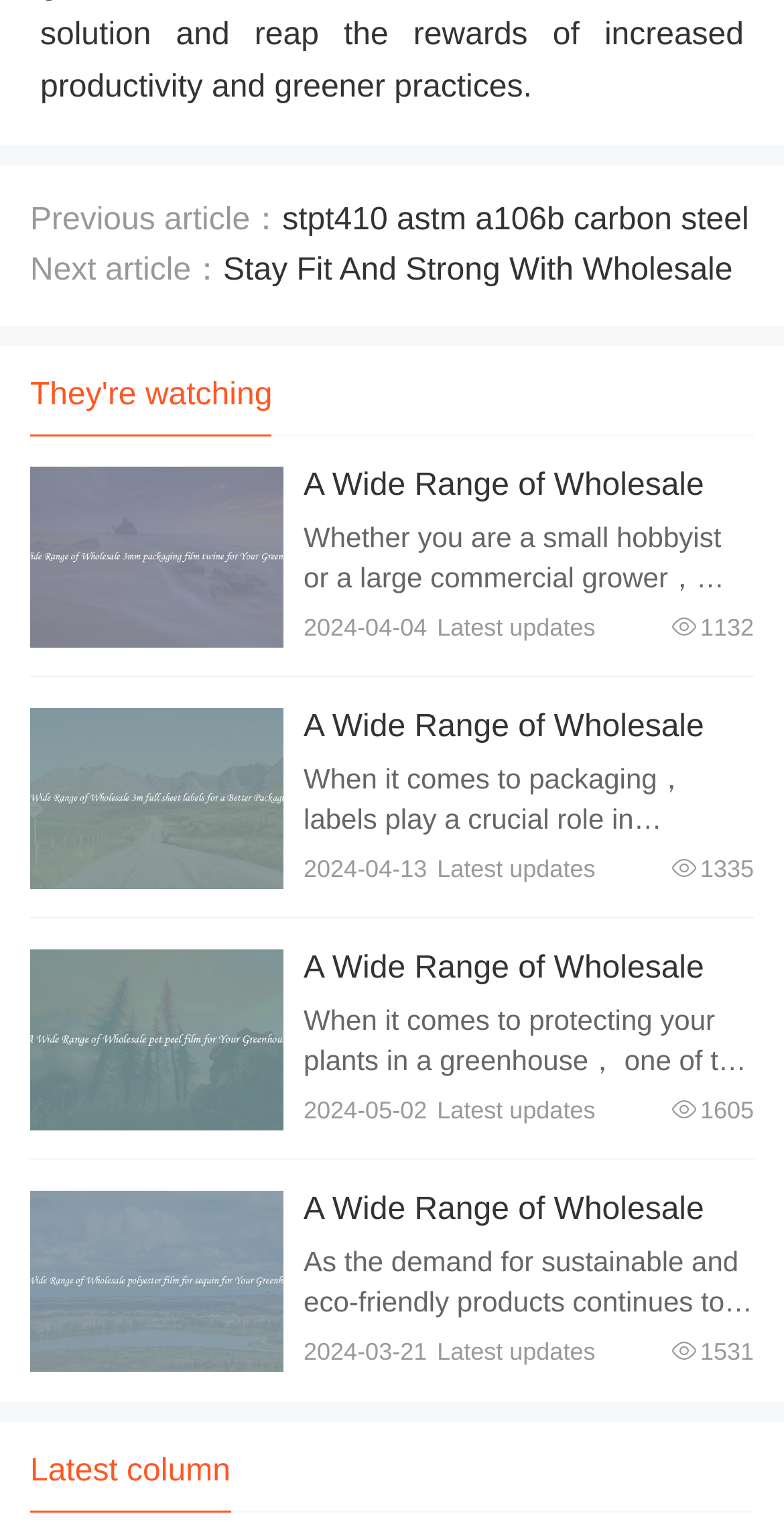What is the date of the first article? Please answer the question using a single word or phrase based on the image.

2024-04-04